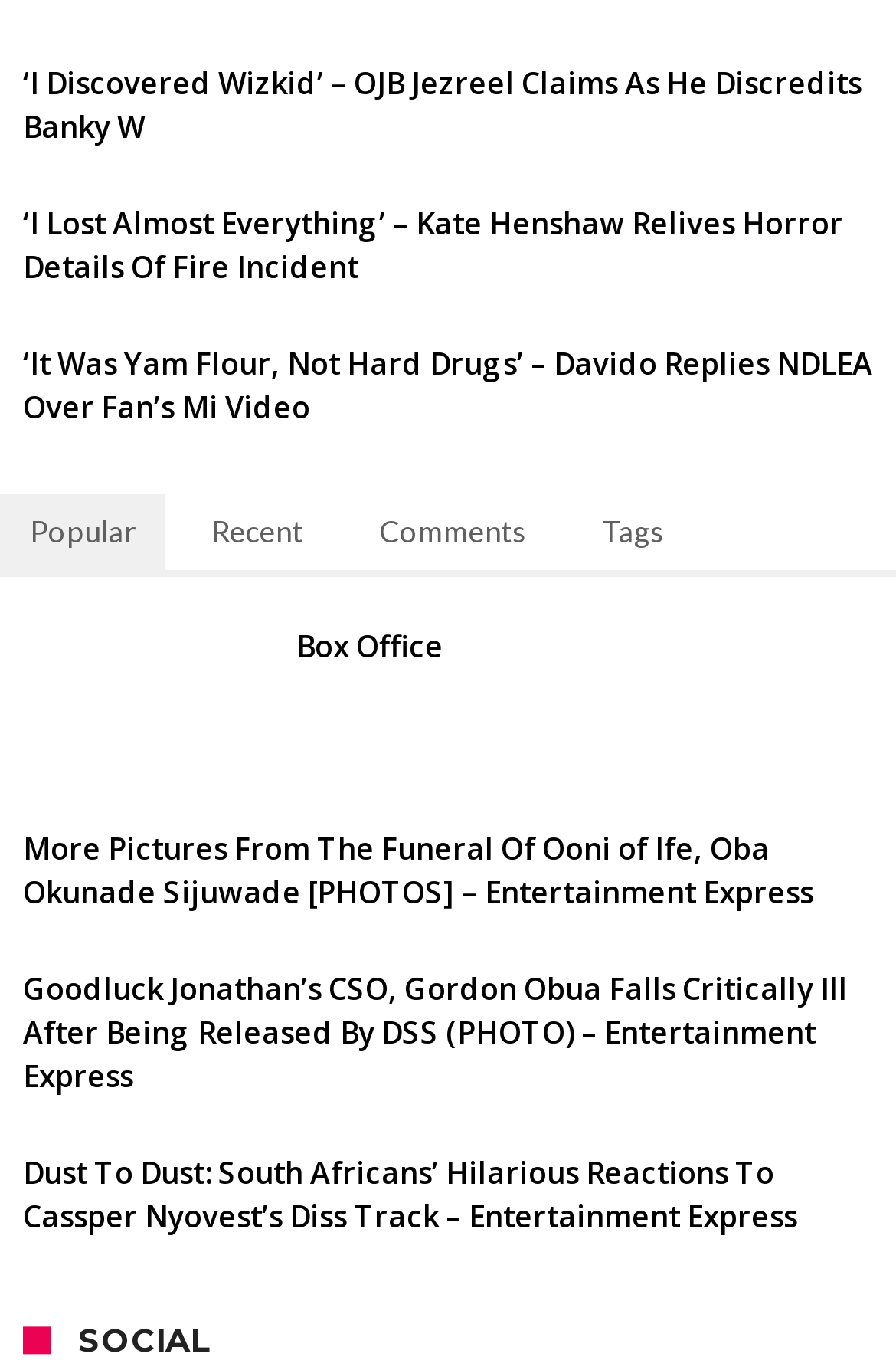What is the category of the article with the heading 'Box Office'?
Using the image as a reference, give a one-word or short phrase answer.

Entertainment